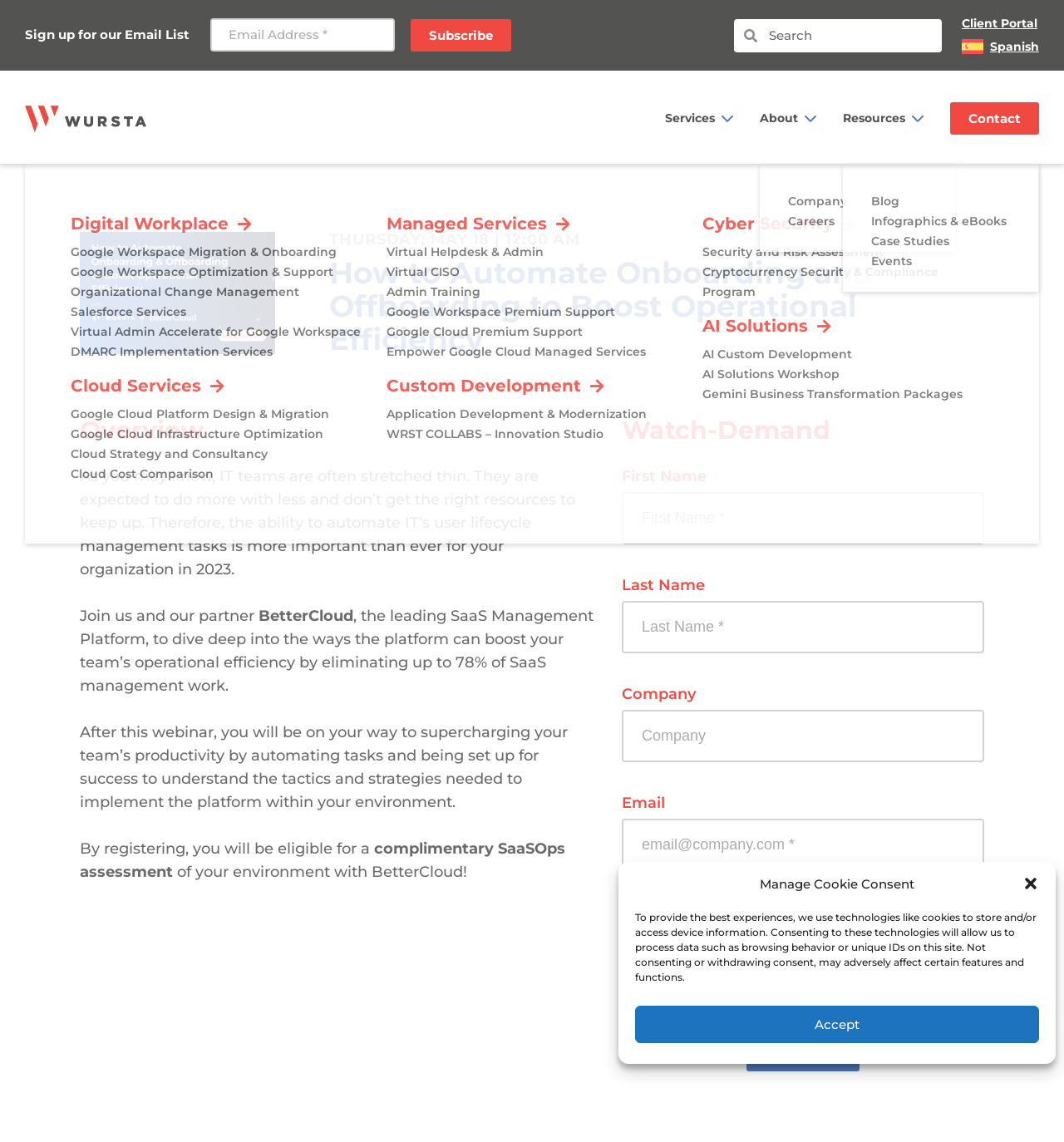What percentage of SaaS management work can be eliminated?
Please look at the screenshot and answer using one word or phrase.

78%